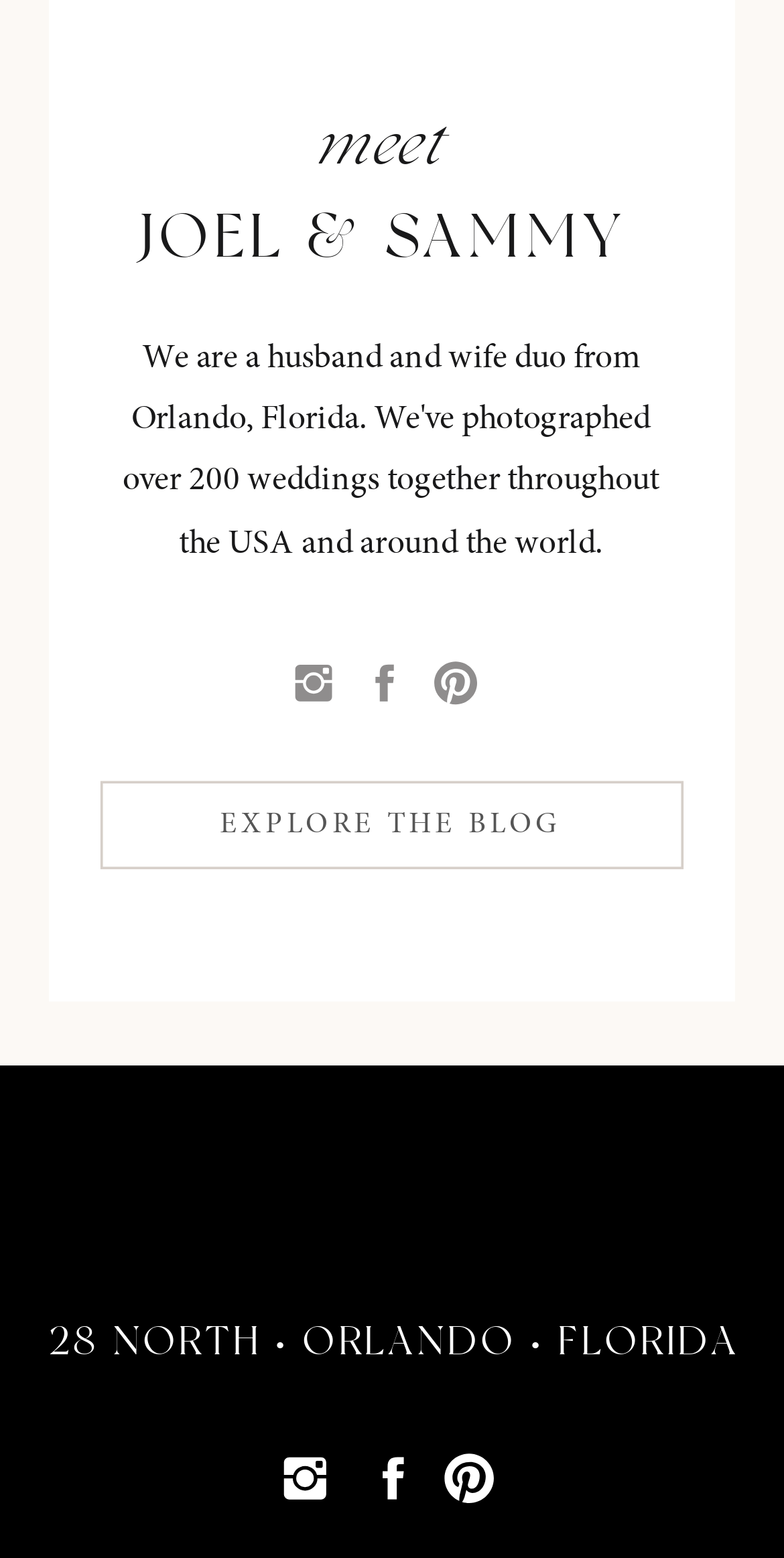Identify the bounding box for the described UI element: "explore THE BLOG".

[0.153, 0.519, 0.844, 0.541]